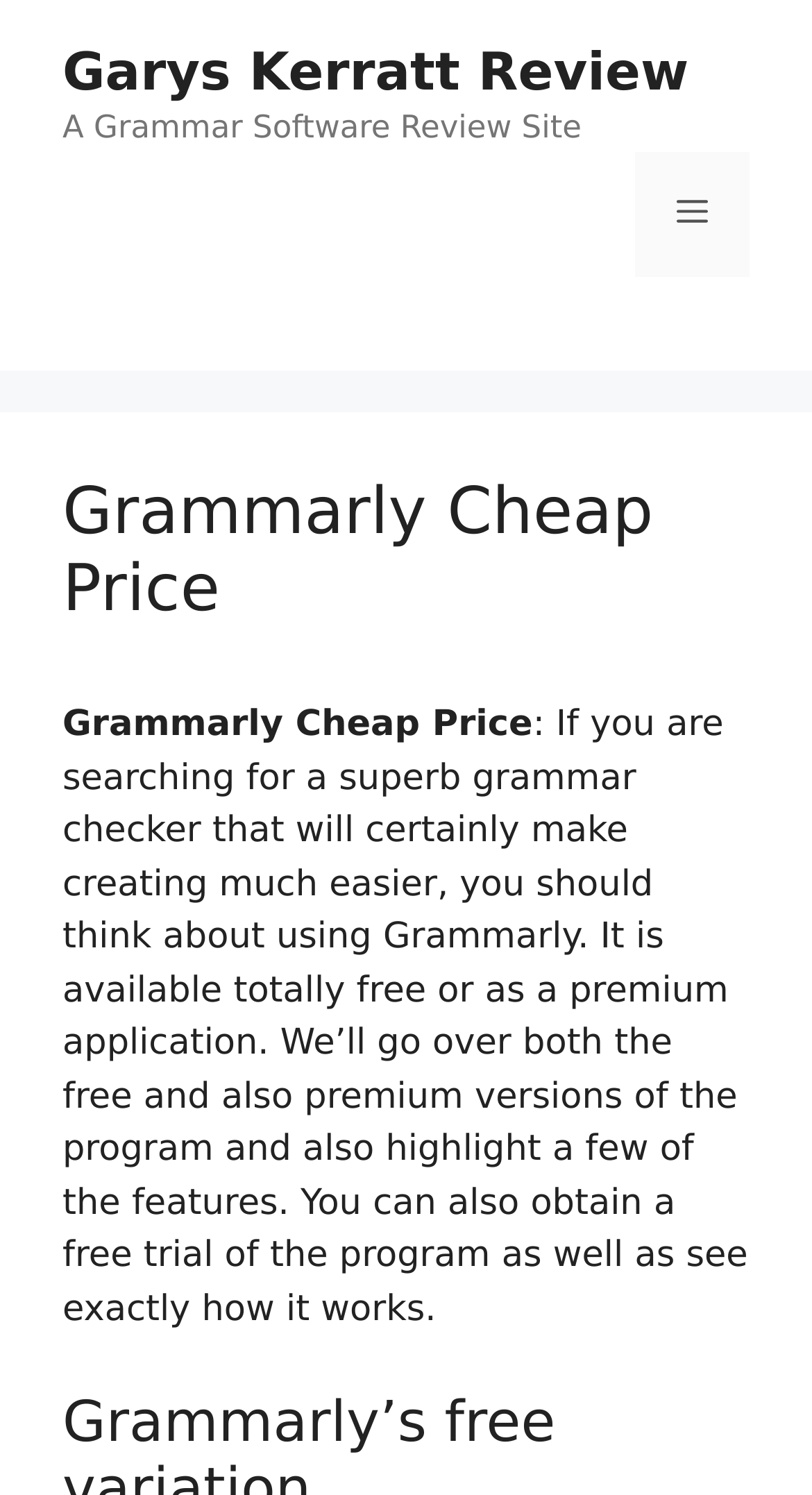Using the given element description, provide the bounding box coordinates (top-left x, top-left y, bottom-right x, bottom-right y) for the corresponding UI element in the screenshot: Menu

[0.782, 0.101, 0.923, 0.185]